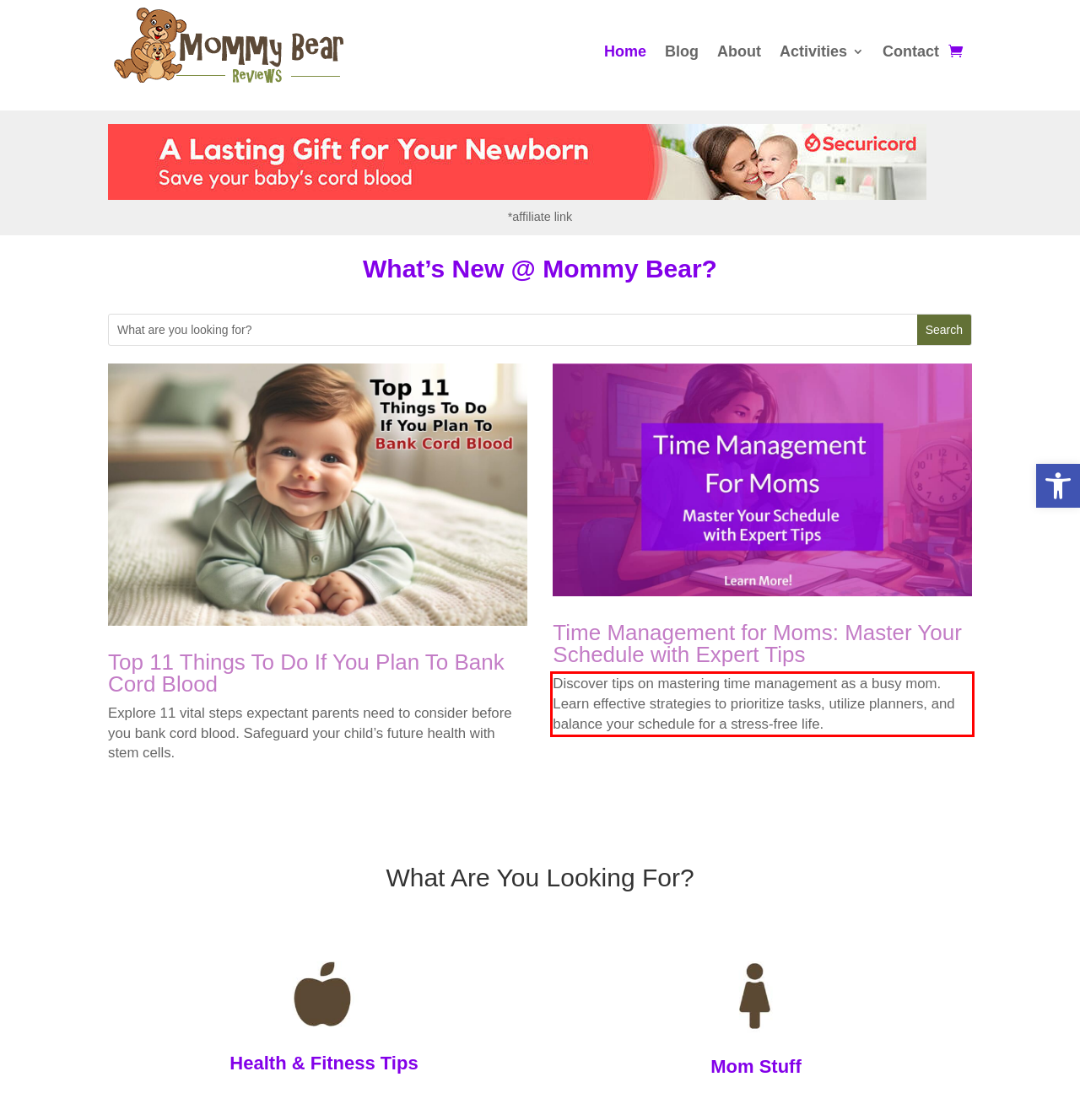Examine the webpage screenshot and use OCR to obtain the text inside the red bounding box.

Discover tips on mastering time management as a busy mom. Learn effective strategies to prioritize tasks, utilize planners, and balance your schedule for a stress-free life.